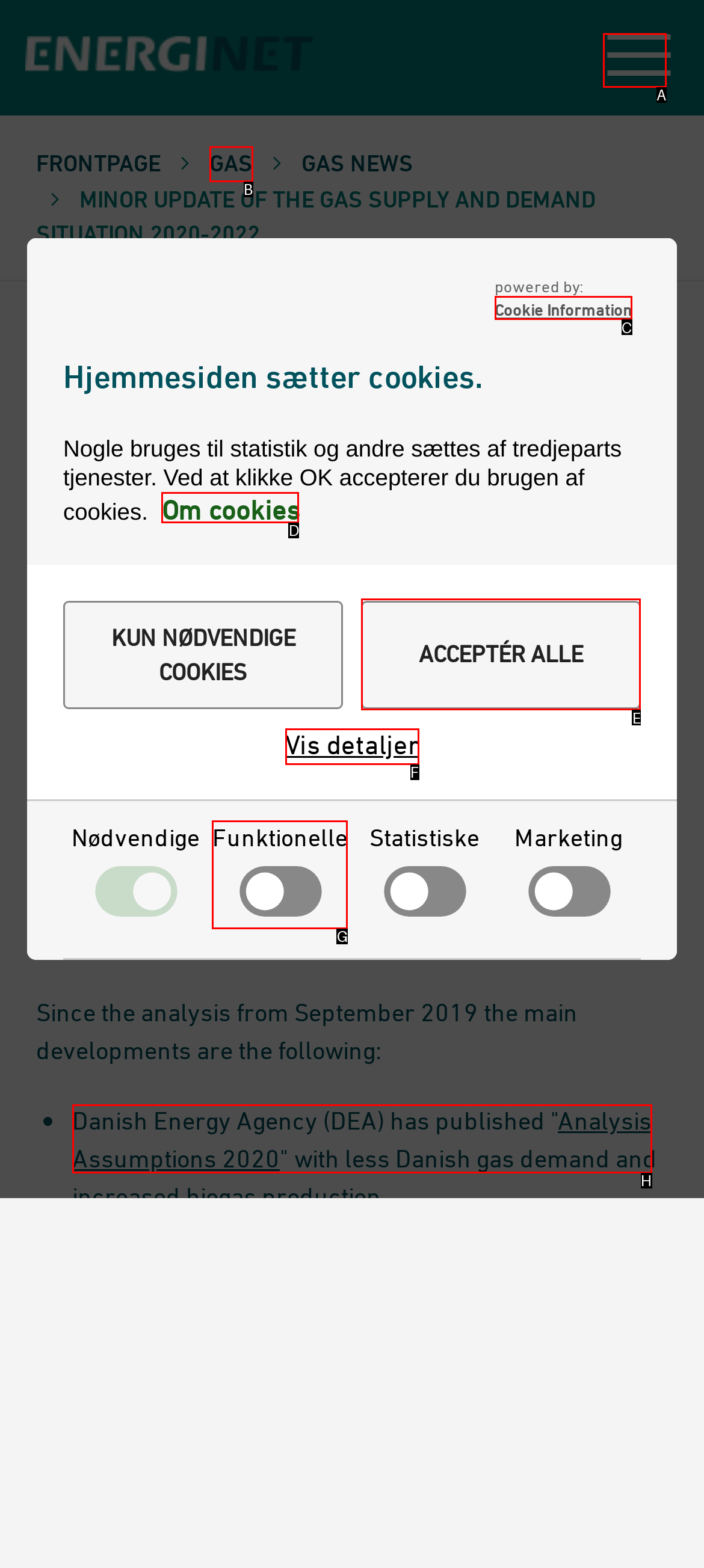Choose the UI element to click on to achieve this task: Click the 'Acceptér alle' button. Reply with the letter representing the selected element.

E